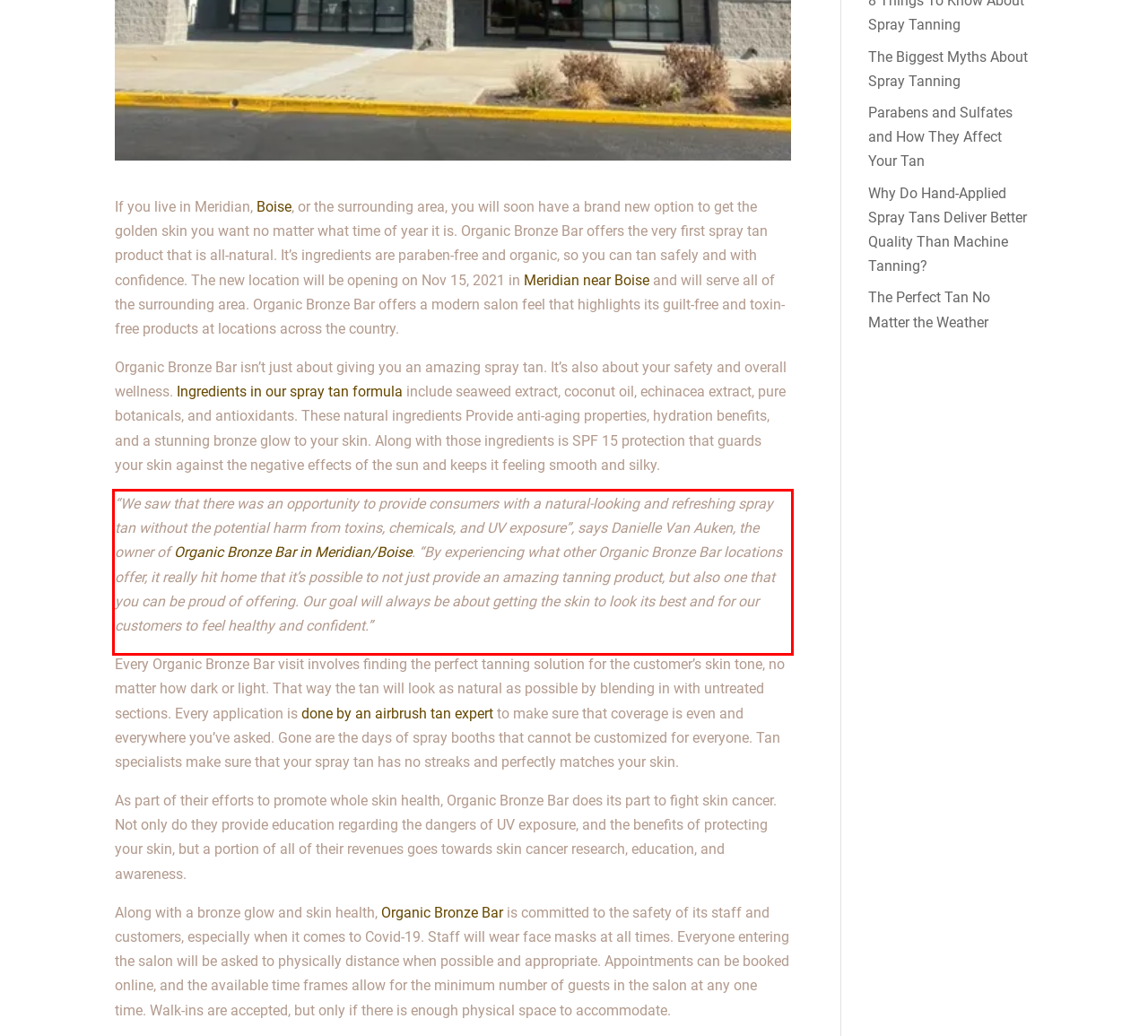You have a screenshot of a webpage, and there is a red bounding box around a UI element. Utilize OCR to extract the text within this red bounding box.

“We saw that there was an opportunity to provide consumers with a natural-looking and refreshing spray tan without the potential harm from toxins, chemicals, and UV exposure”, says Danielle Van Auken, the owner of Organic Bronze Bar in Meridian/Boise. “By experiencing what other Organic Bronze Bar locations offer, it really hit home that it’s possible to not just provide an amazing tanning product, but also one that you can be proud of offering. Our goal will always be about getting the skin to look its best and for our customers to feel healthy and confident.”